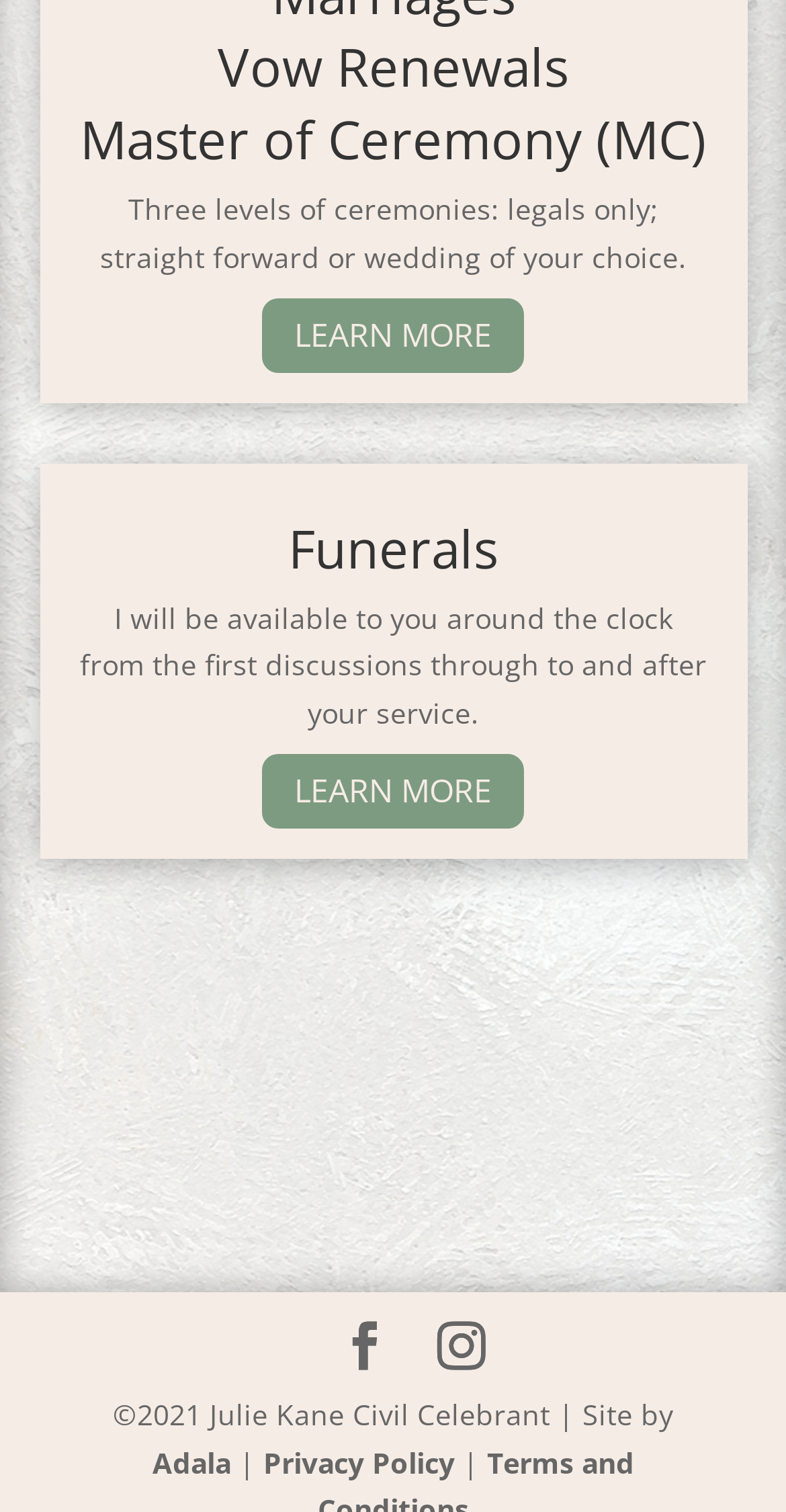What is the year of the website's copyright?
Refer to the image and give a detailed response to the question.

The StaticText element at the bottom of the page mentions '©2021 Julie Kane Civil Celebrant', indicating that the website's copyright is for the year 2021.